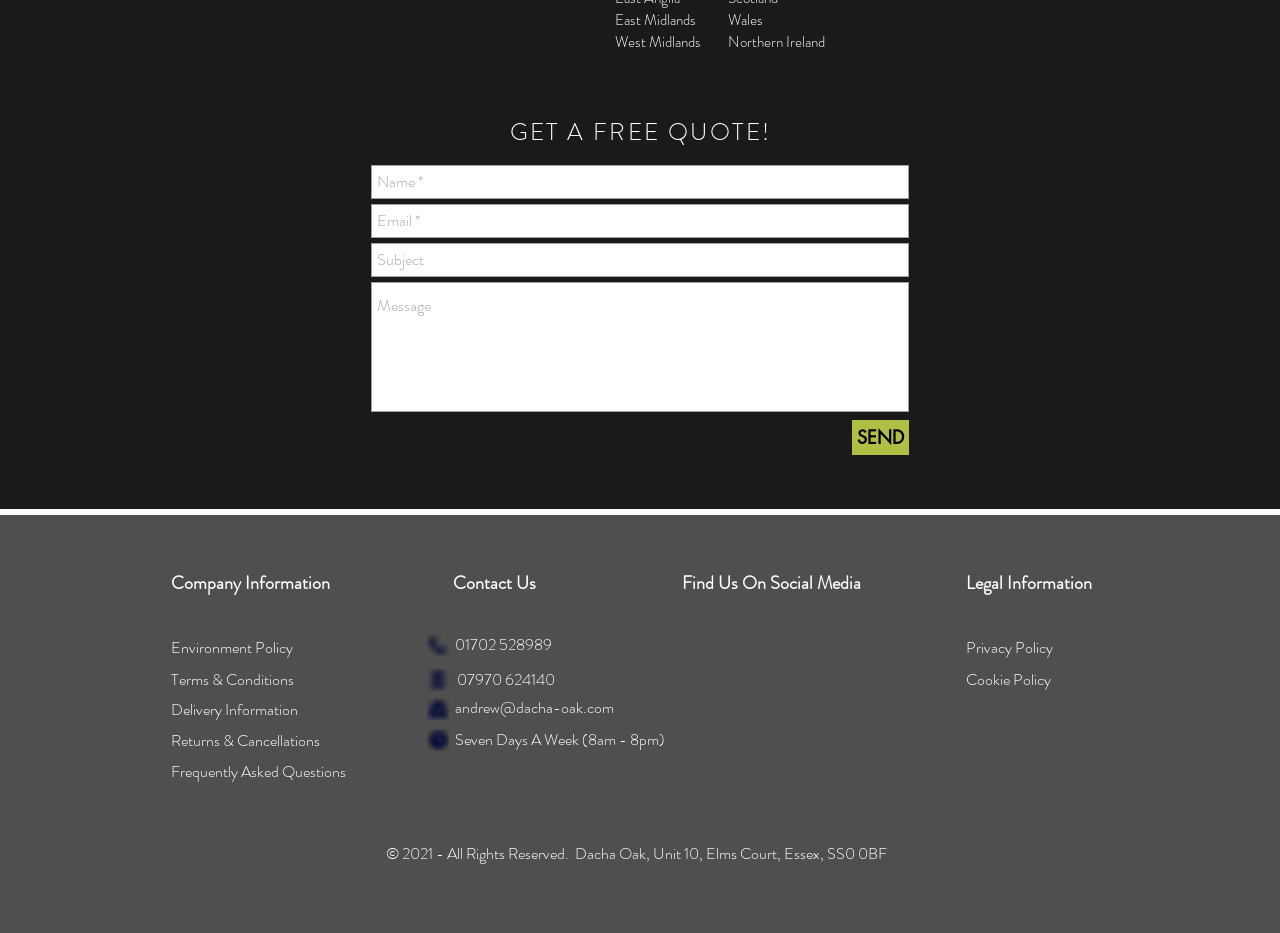Determine the bounding box coordinates of the section I need to click to execute the following instruction: "View Environment Policy". Provide the coordinates as four float numbers between 0 and 1, i.e., [left, top, right, bottom].

[0.134, 0.682, 0.229, 0.706]